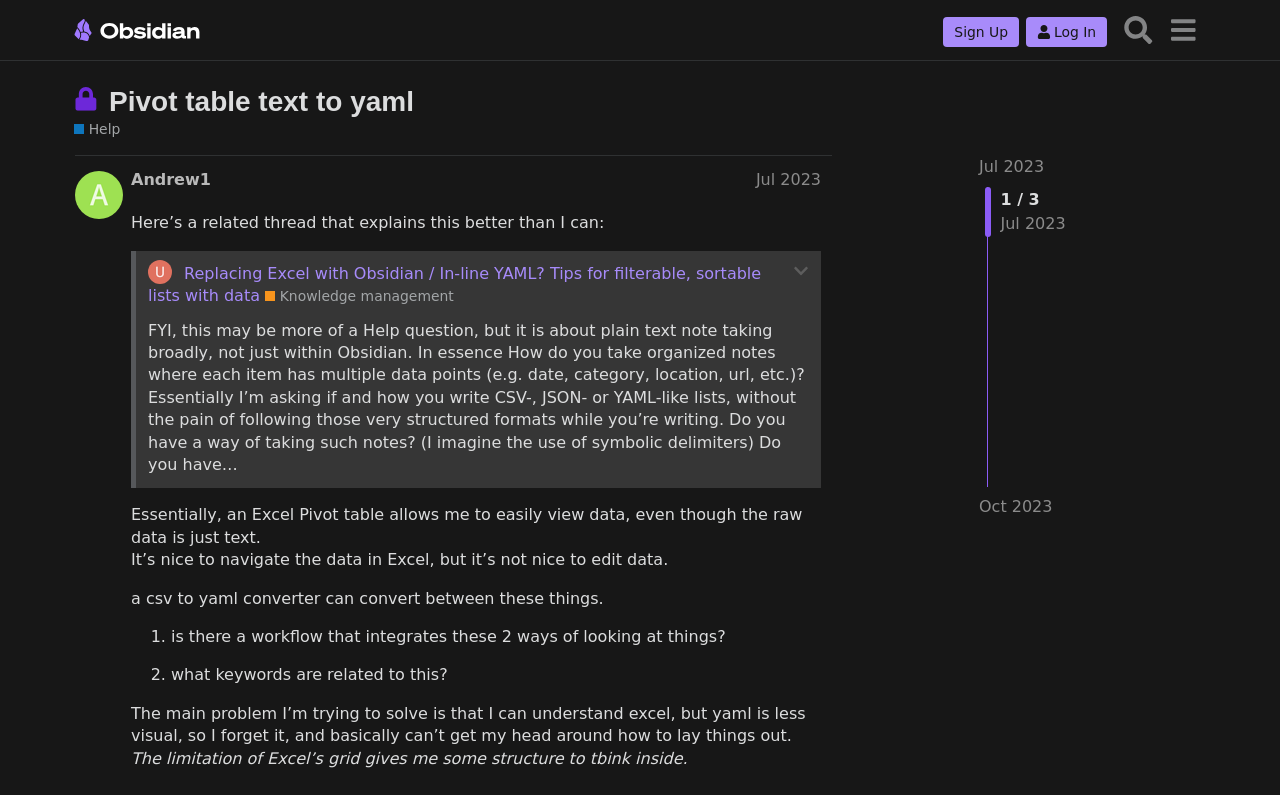Show the bounding box coordinates for the element that needs to be clicked to execute the following instruction: "Click on the 'Sign Up' button". Provide the coordinates in the form of four float numbers between 0 and 1, i.e., [left, top, right, bottom].

[0.737, 0.021, 0.796, 0.059]